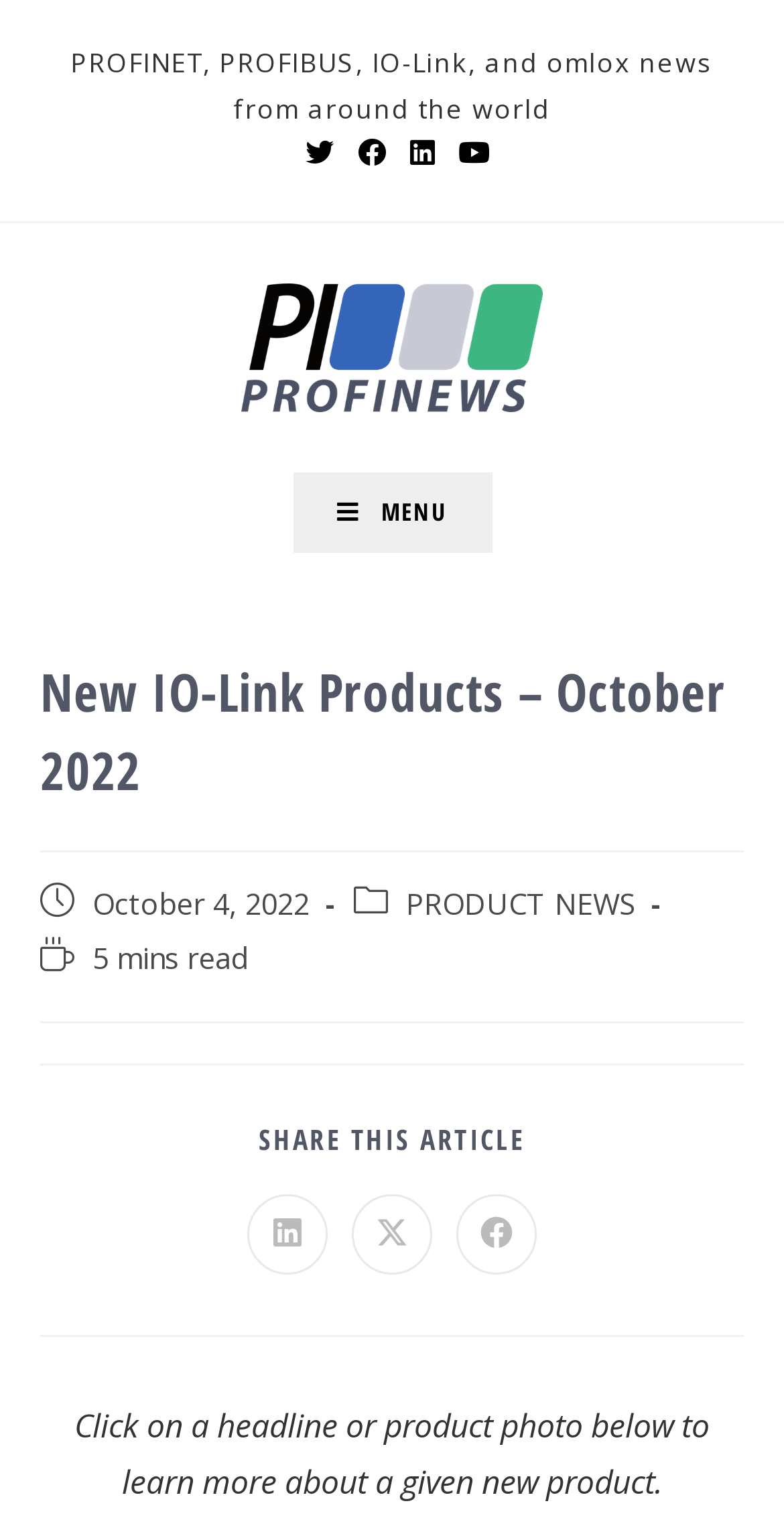How many social media links are available?
Examine the image closely and answer the question with as much detail as possible.

The social media links are located at the top-right corner of the webpage, and there are four links: Twitter, Facebook, LinkedIn, and Youtube.